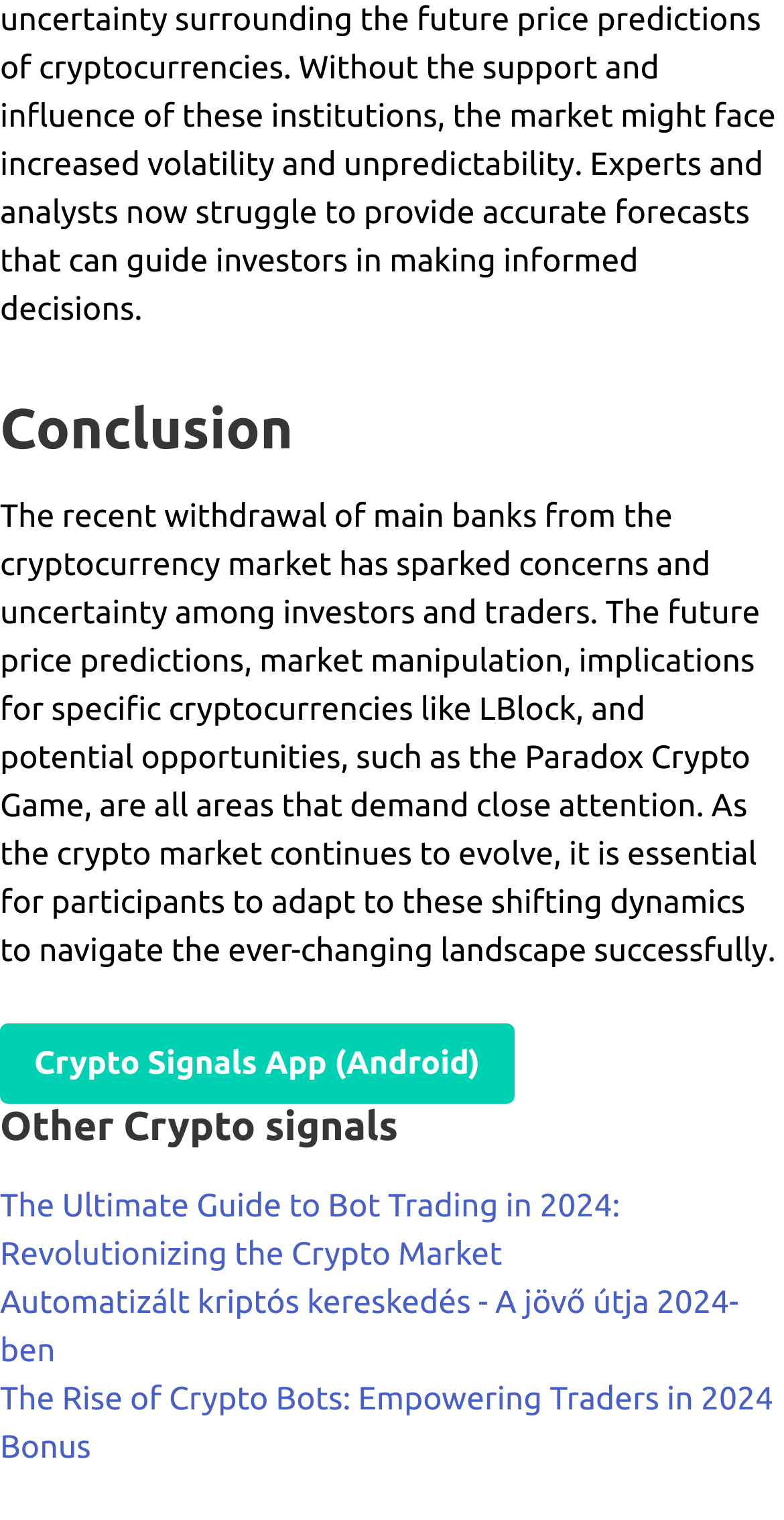How many links are related to crypto signals?
Refer to the image and provide a one-word or short phrase answer.

One